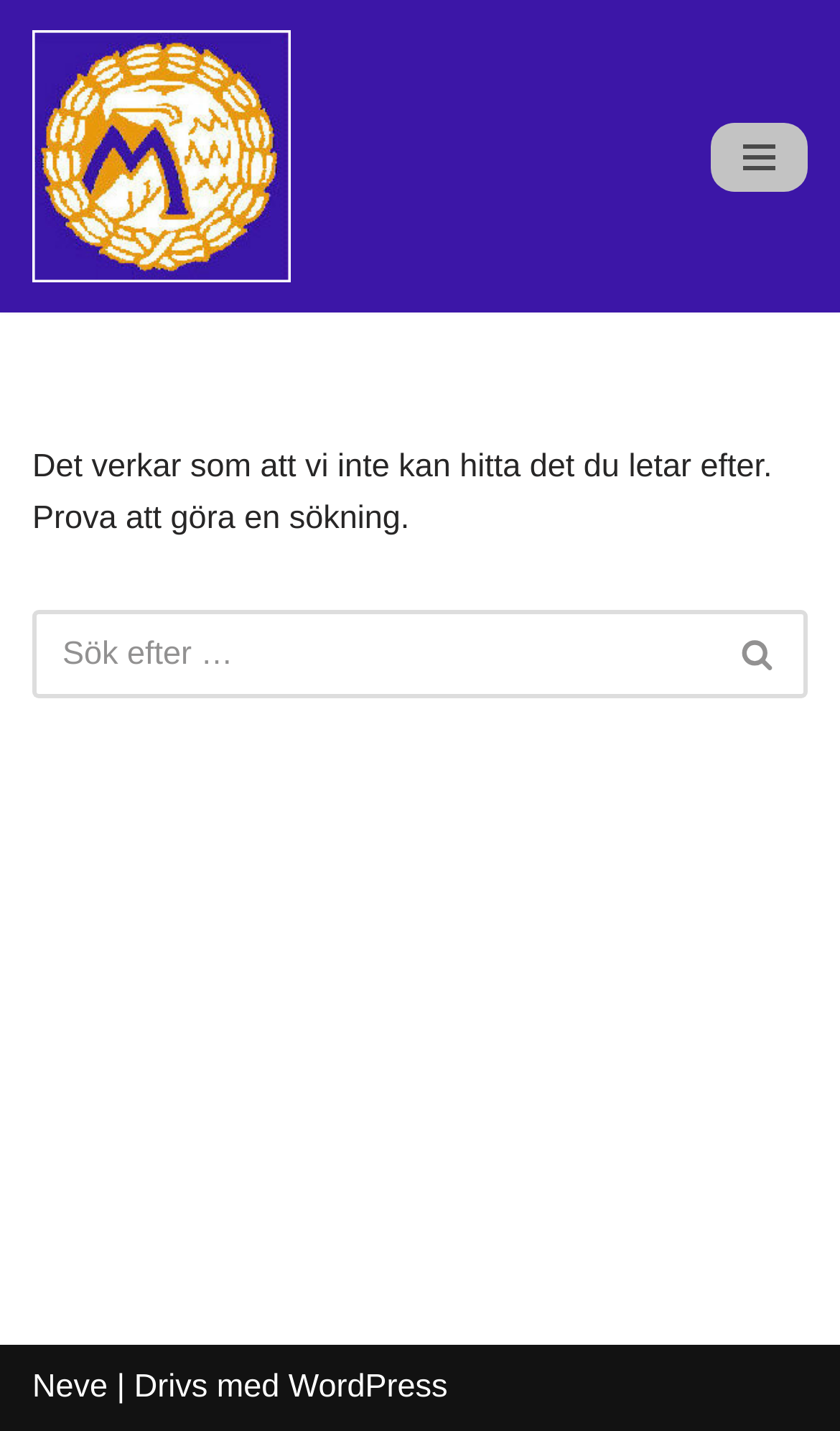What is the name of the website's content management system?
Based on the image, provide your answer in one word or phrase.

WordPress